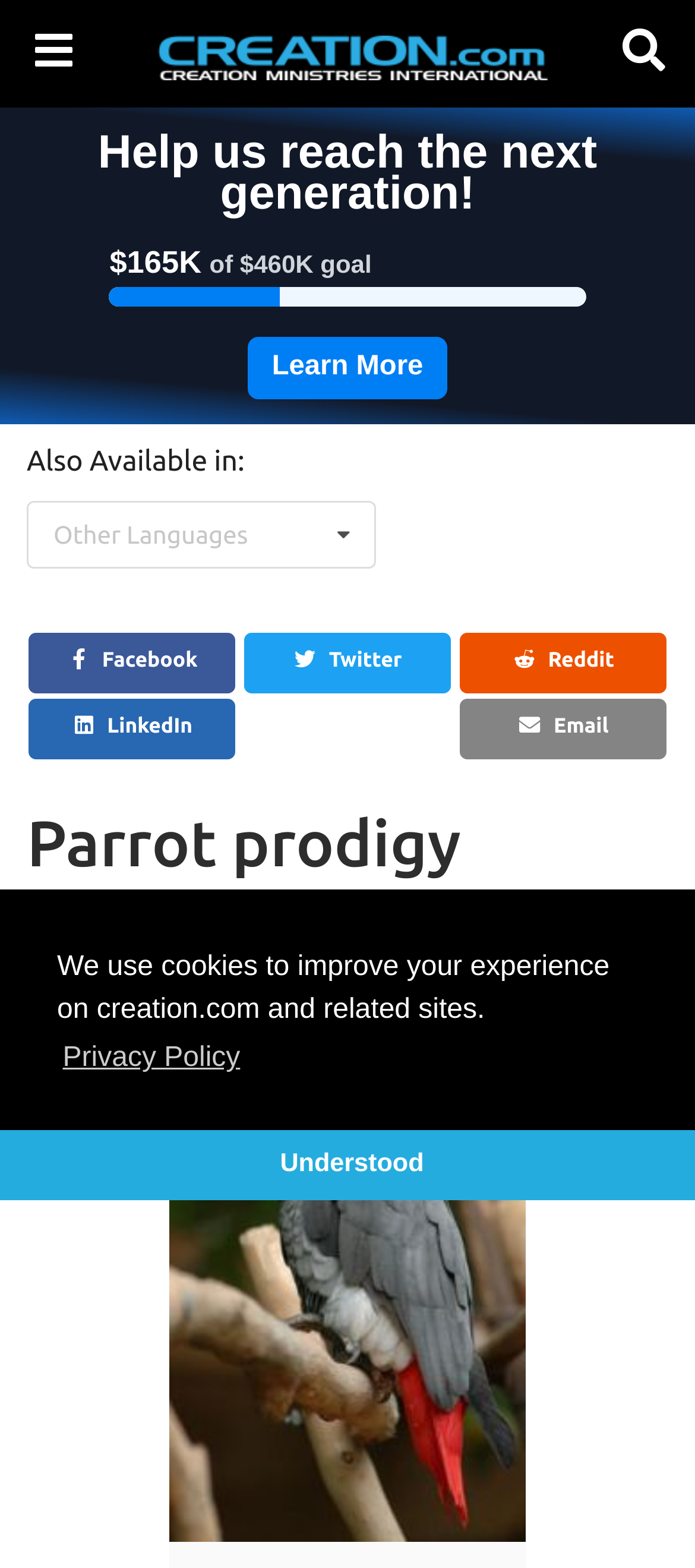Locate the bounding box coordinates of the item that should be clicked to fulfill the instruction: "Read the article 'Parrot prodigy'".

[0.038, 0.511, 0.962, 0.564]